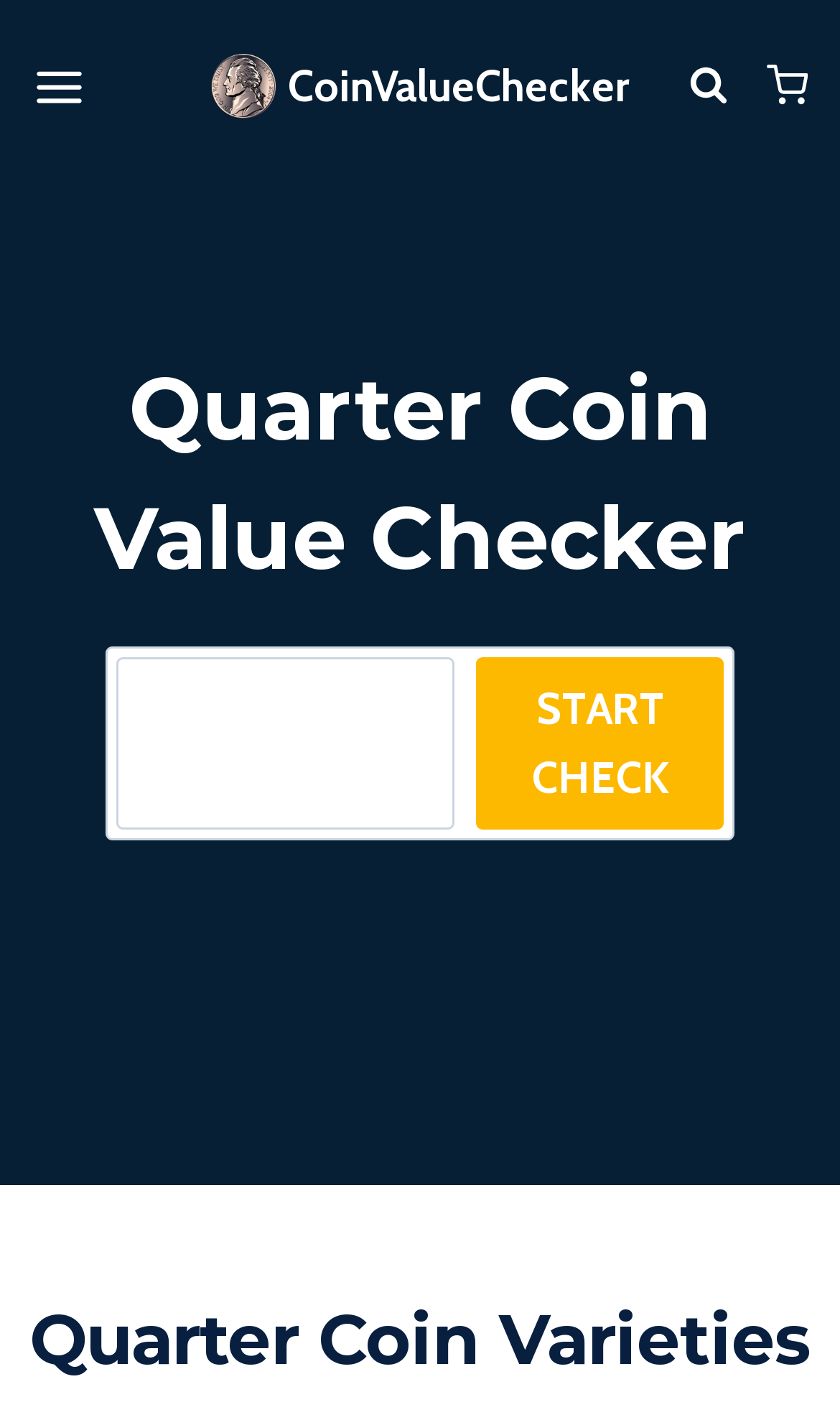Please specify the bounding box coordinates in the format (top-left x, top-left y, bottom-right x, bottom-right y), with all values as floating point numbers between 0 and 1. Identify the bounding box of the UI element described by: parent_node: Search name="s" placeholder="Search"

None